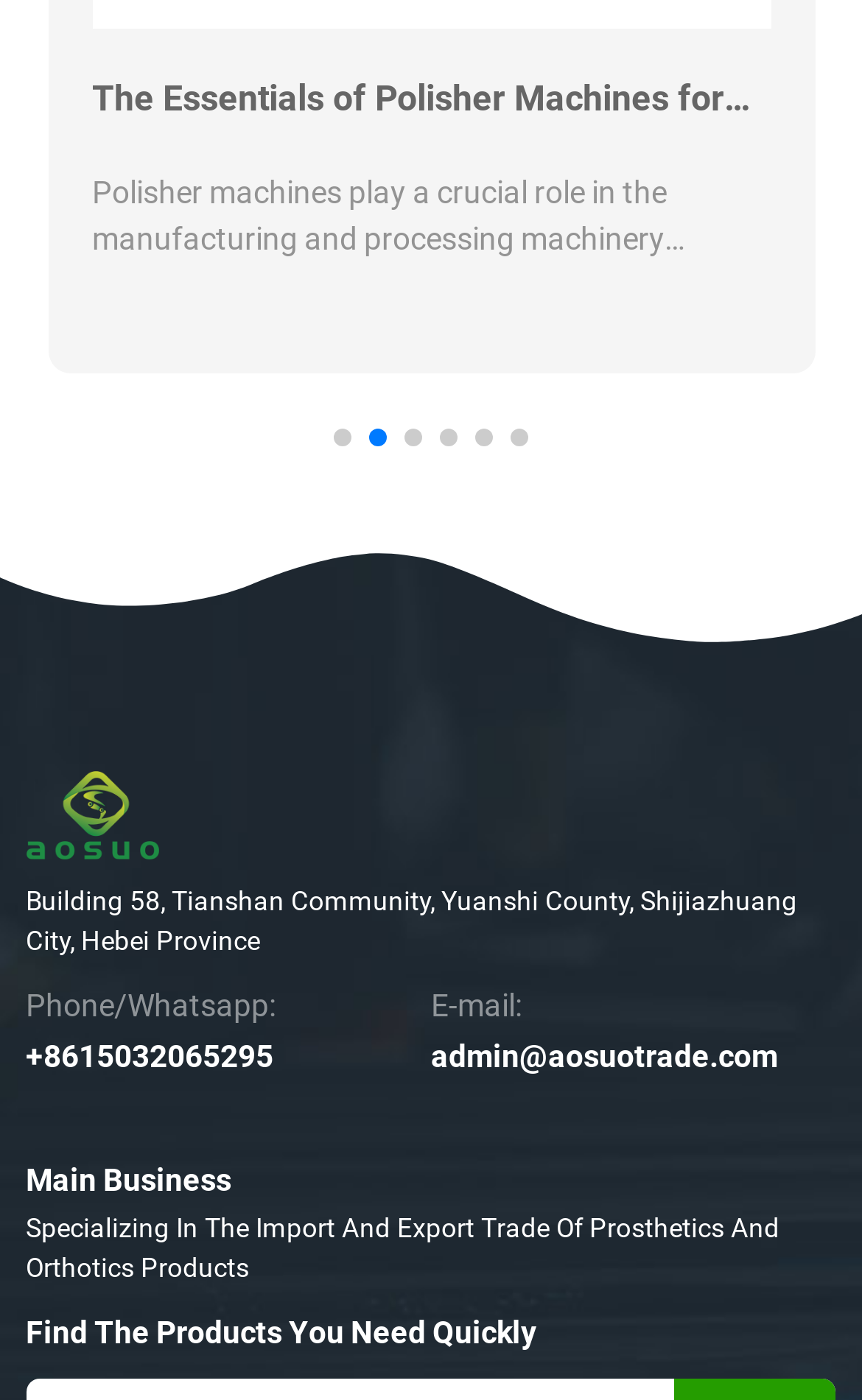Give a short answer to this question using one word or a phrase:
What is the purpose of polisher machines?

To provide a smooth and polished surface